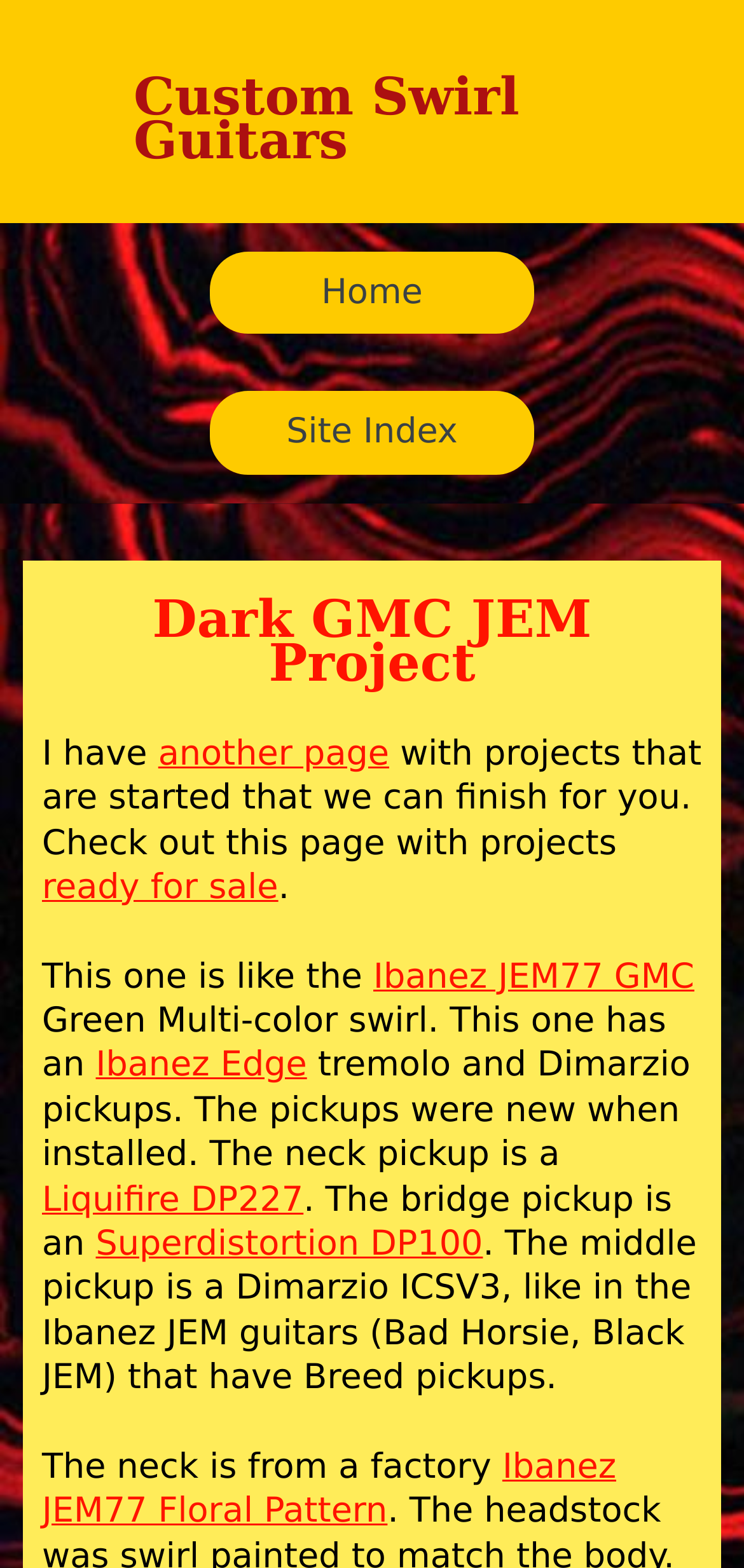Please identify the bounding box coordinates of the element I need to click to follow this instruction: "check out ready for sale projects".

[0.056, 0.553, 0.374, 0.579]